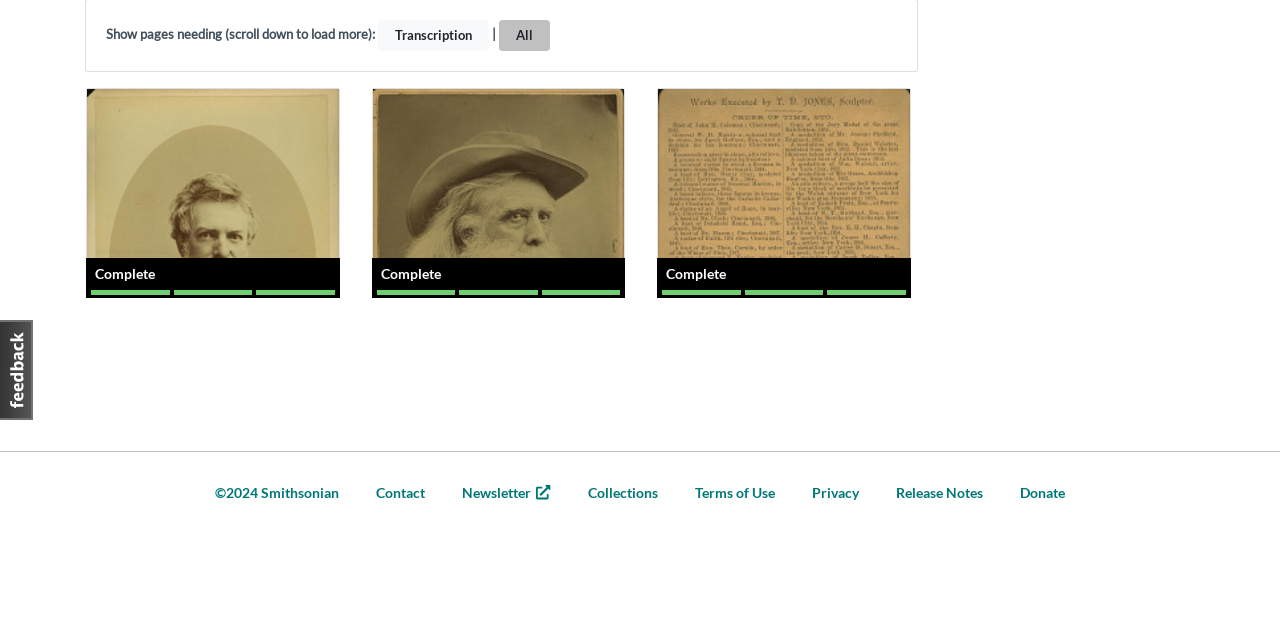Mark the bounding box of the element that matches the following description: "Release Notes".

[0.7, 0.756, 0.768, 0.783]